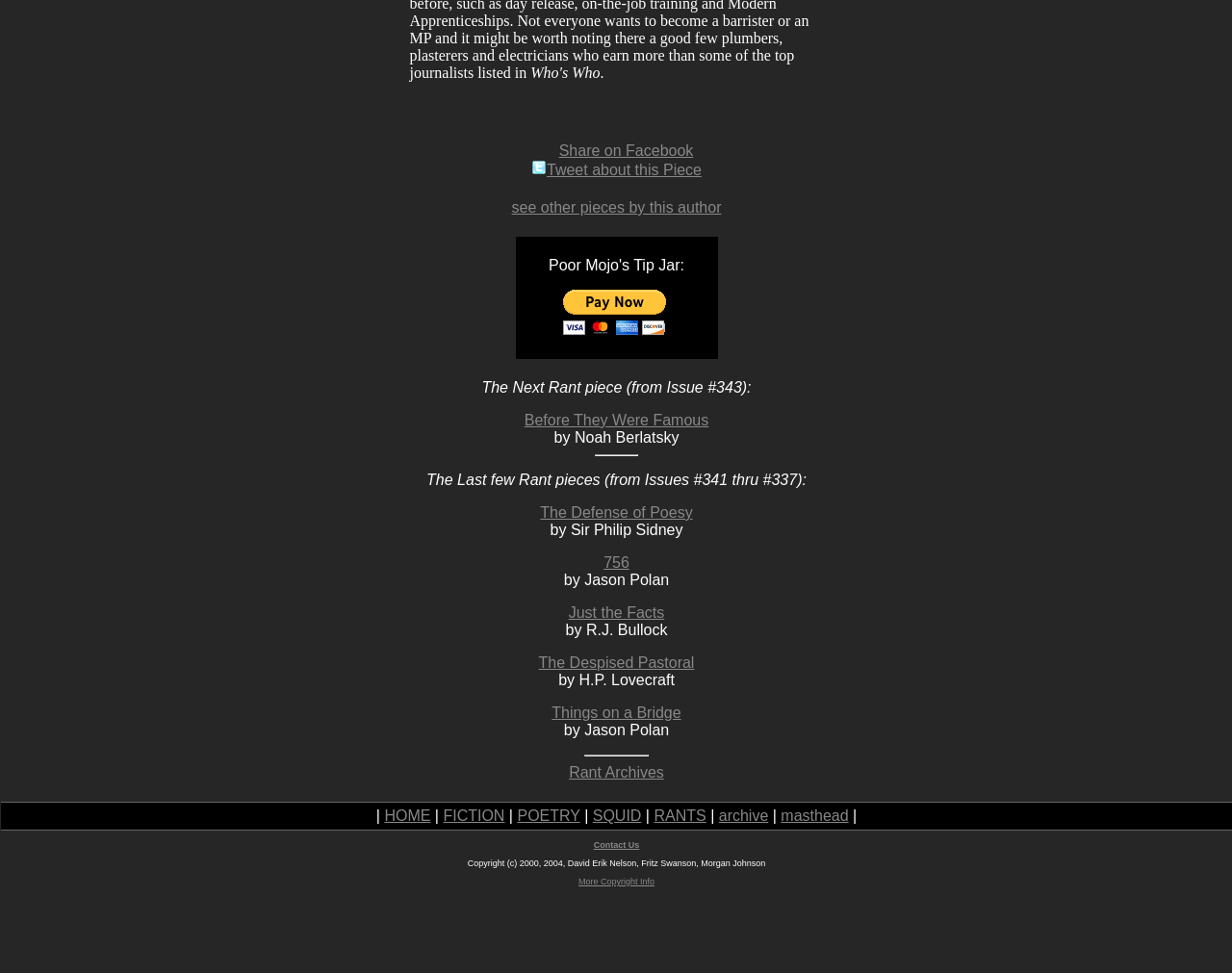Find the bounding box of the UI element described as follows: "GDPR".

None